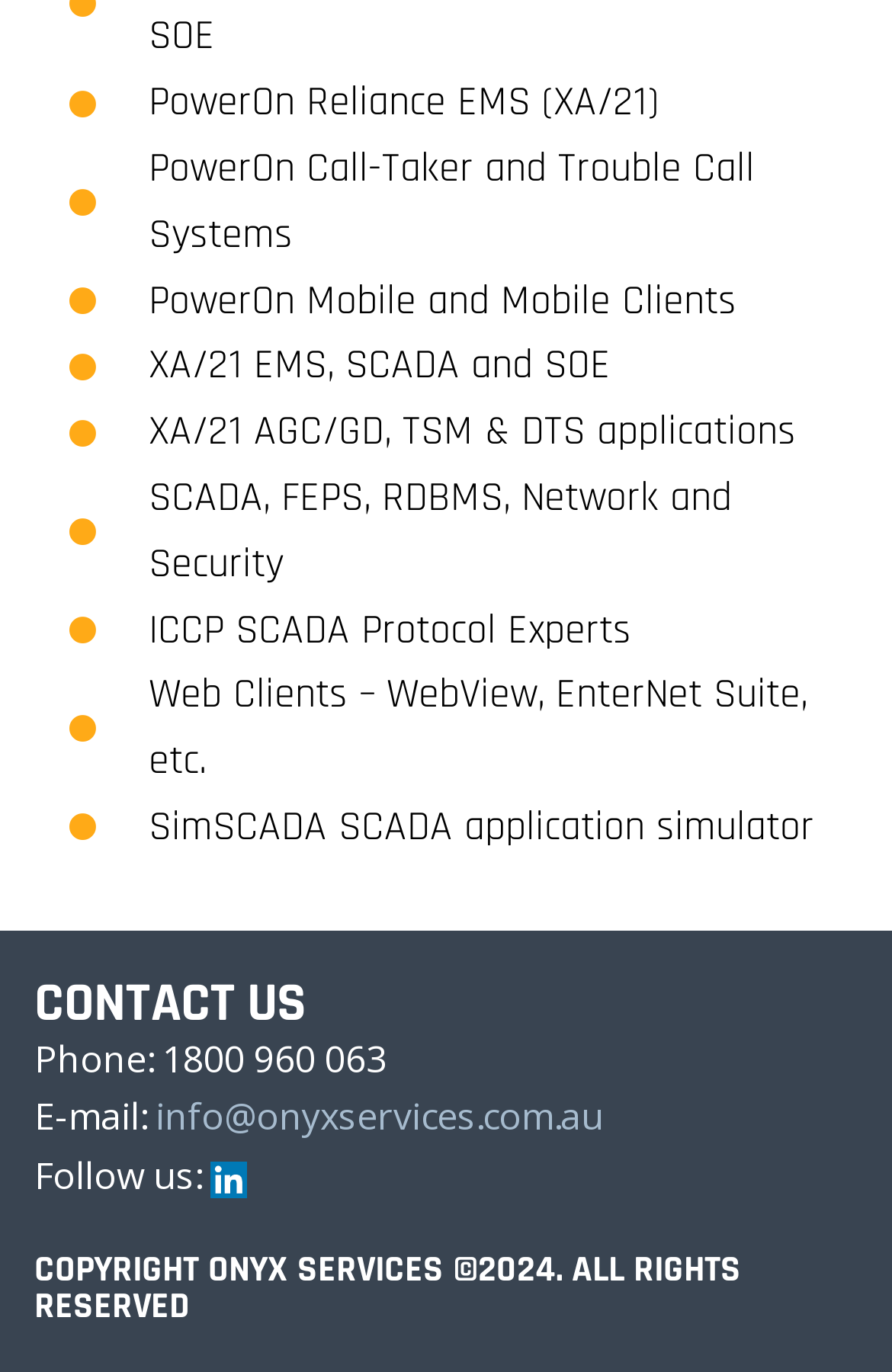Find the UI element described as: "parent_node: Phone: 1800 960 063" and predict its bounding box coordinates. Ensure the coordinates are four float numbers between 0 and 1, [left, top, right, bottom].

[0.236, 0.837, 0.277, 0.879]